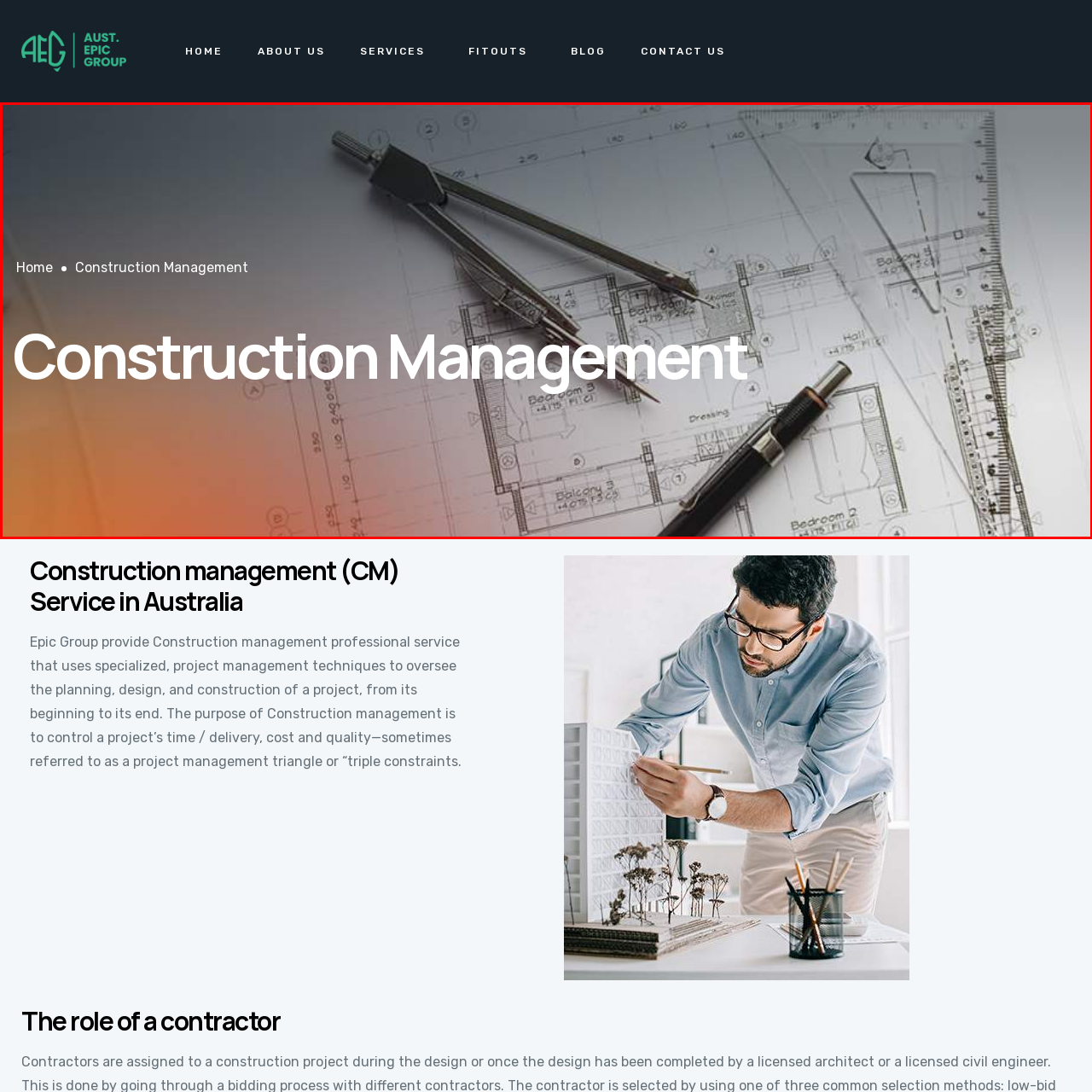What tools are displayed in the foreground?
Analyze the content within the red bounding box and offer a detailed answer to the question.

The image showcases professional tools such as a compass, a ruler, and a pen in the foreground, indicative of precise planning and design processes.